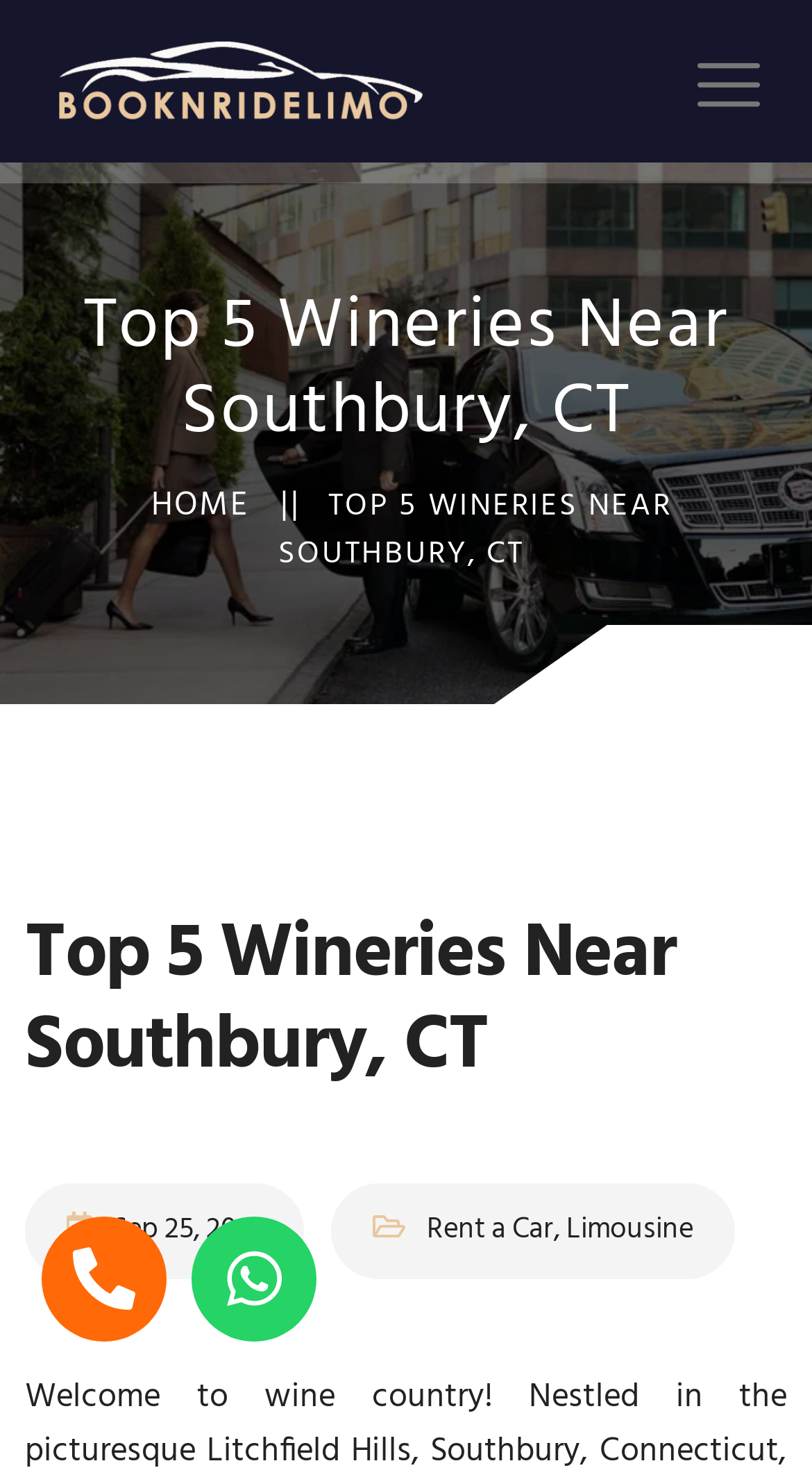Please give a succinct answer using a single word or phrase:
How many wineries are listed?

5